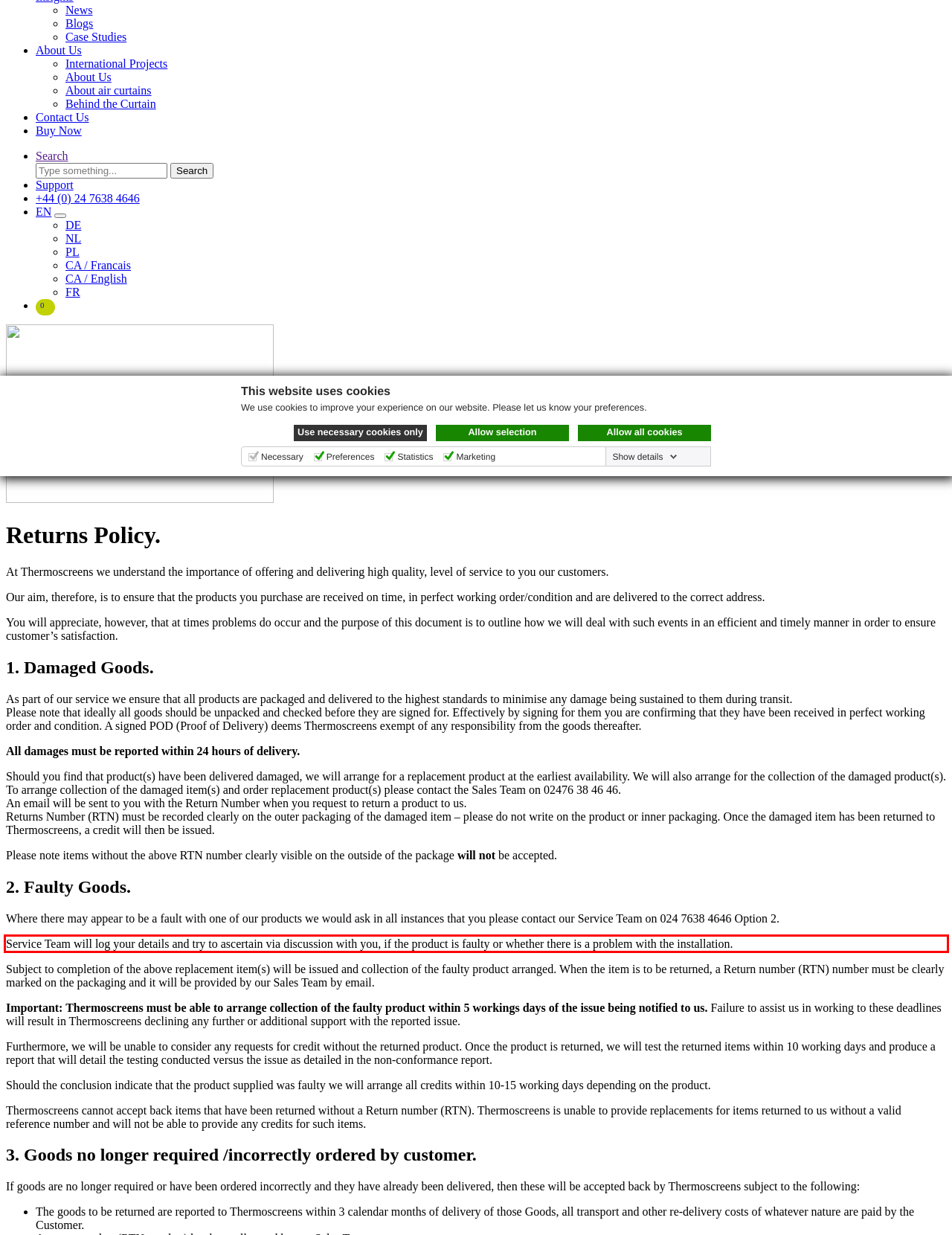The screenshot provided shows a webpage with a red bounding box. Apply OCR to the text within this red bounding box and provide the extracted content.

Service Team will log your details and try to ascertain via discussion with you, if the product is faulty or whether there is a problem with the installation.